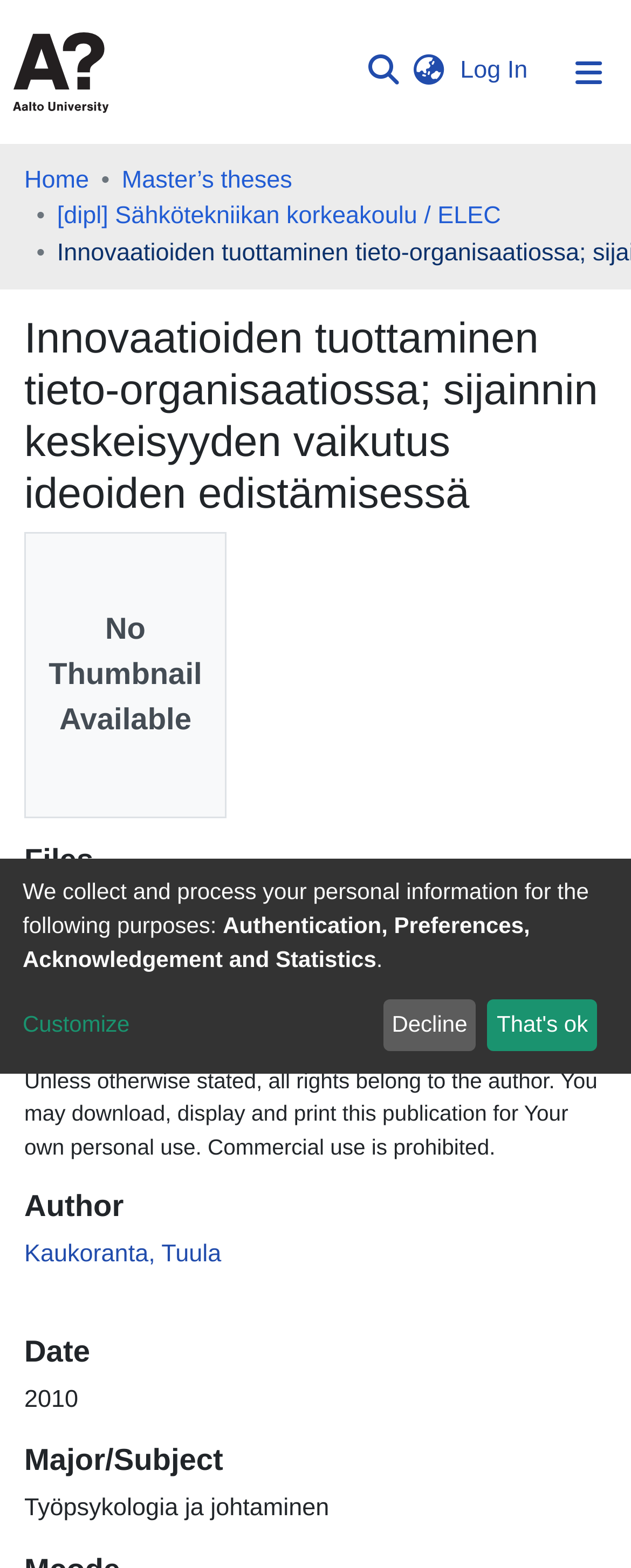Please give a short response to the question using one word or a phrase:
What is the title of the publication?

Innovaatioiden tuottaminen tieto-organisaatiossa; sijainnin keskeisyyden vaikutus ideoiden edistämisessä